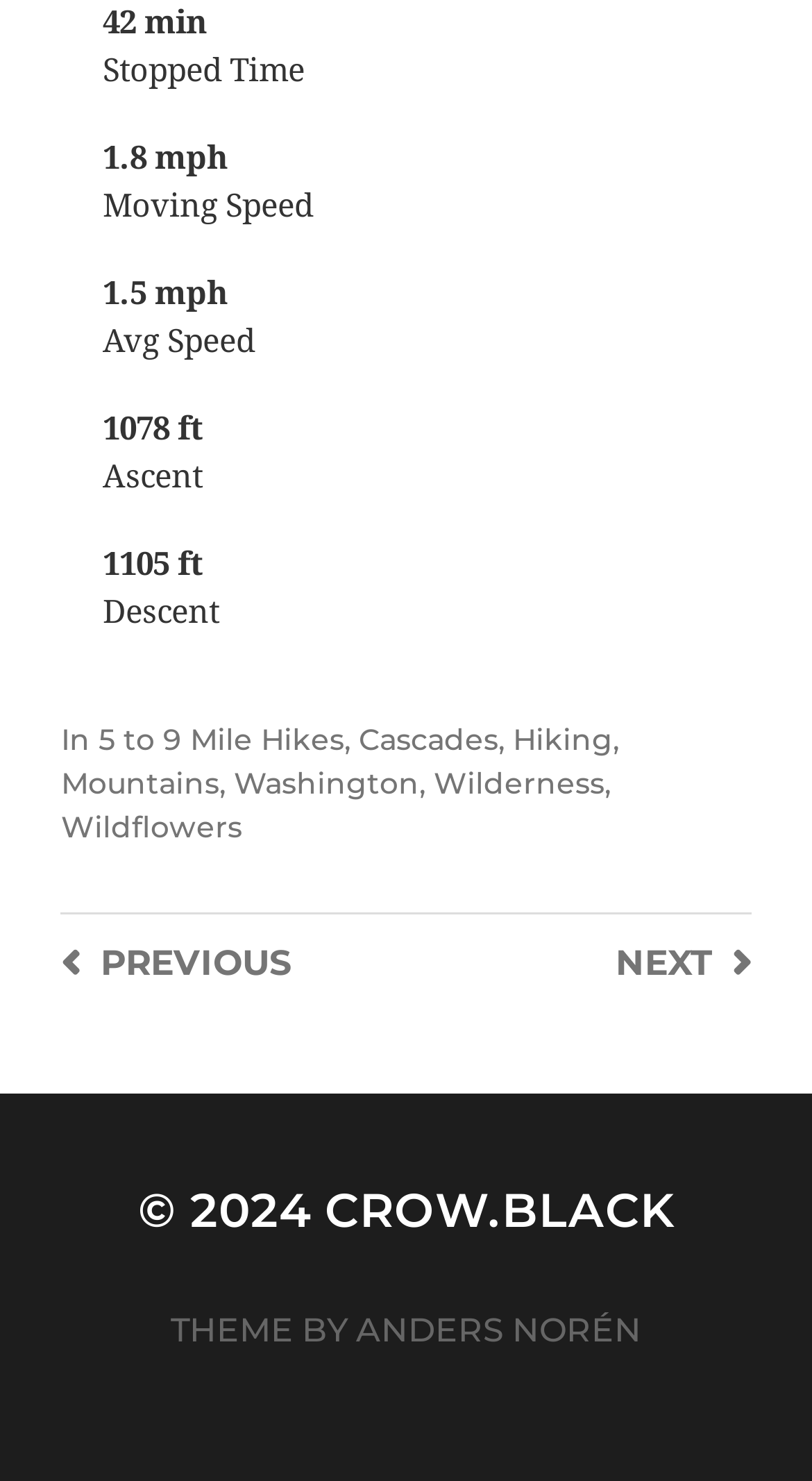Identify the bounding box coordinates for the element that needs to be clicked to fulfill this instruction: "Click on '5 to 9 Mile Hikes'". Provide the coordinates in the format of four float numbers between 0 and 1: [left, top, right, bottom].

[0.121, 0.487, 0.424, 0.512]